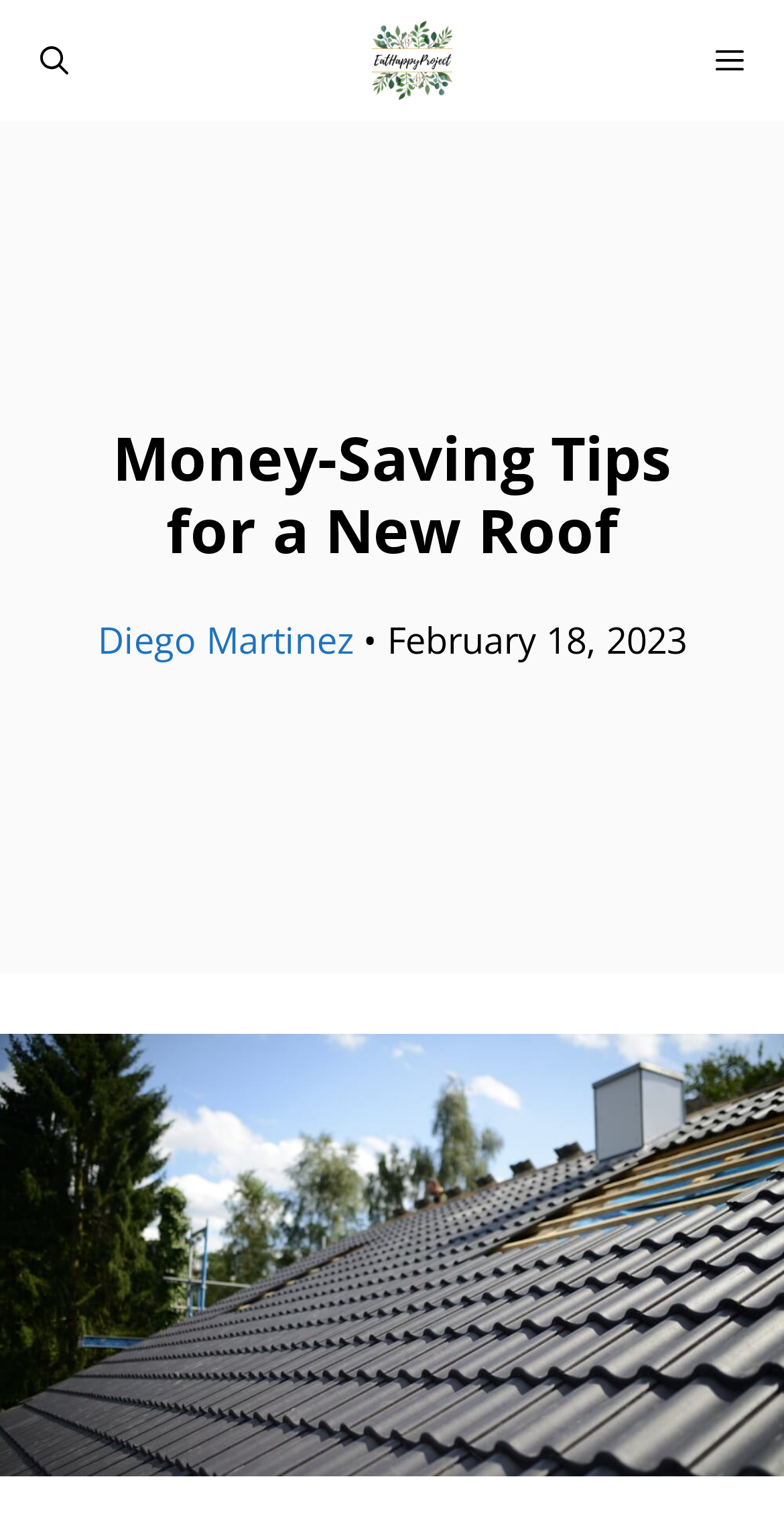What is the name of the website?
Provide a detailed and extensive answer to the question.

I found the website's name by looking at the link element with the text 'EatHappyProject' which is located at the top of the page.